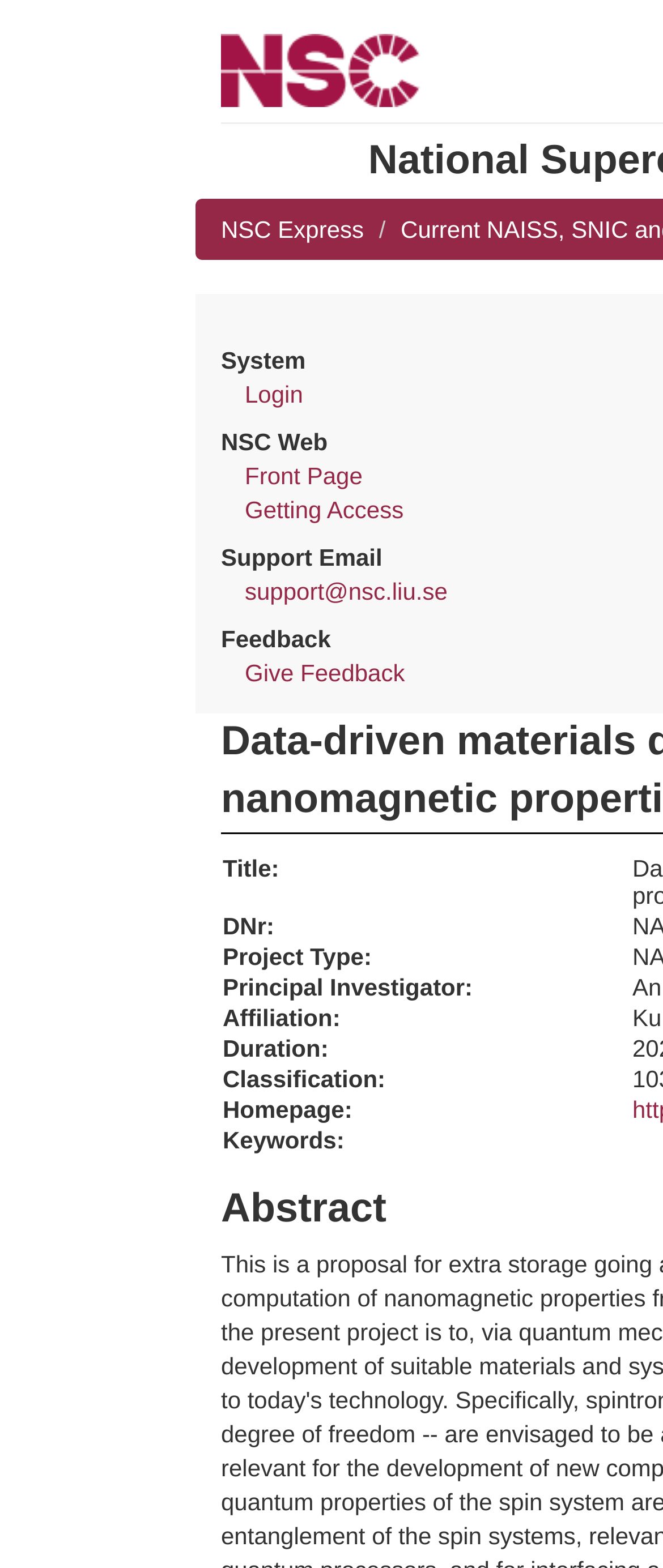Respond to the question below with a single word or phrase:
How many table cells are there in the layout table?

12